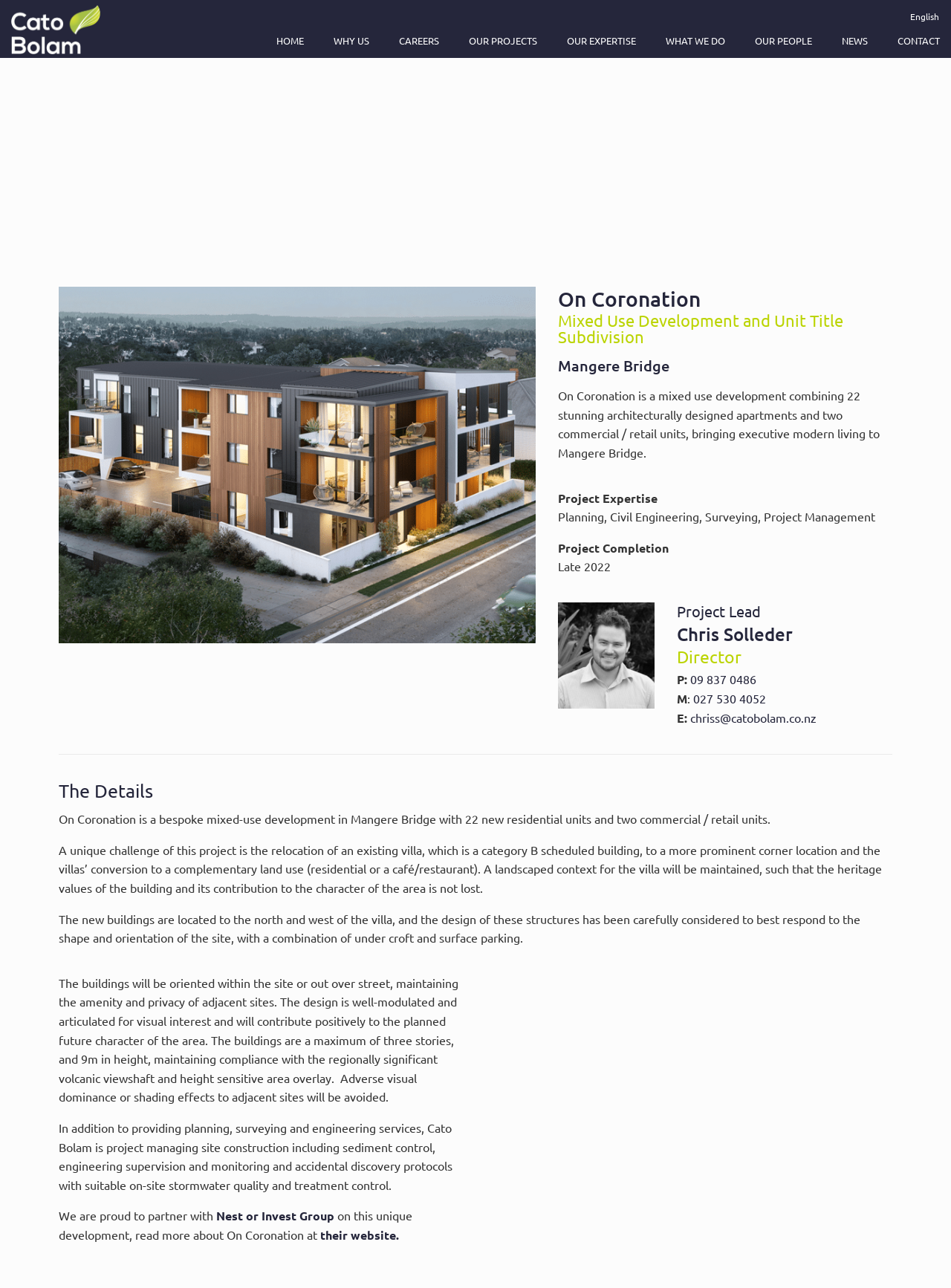What is the location of the development?
Look at the image and respond with a single word or a short phrase.

Mangere Bridge